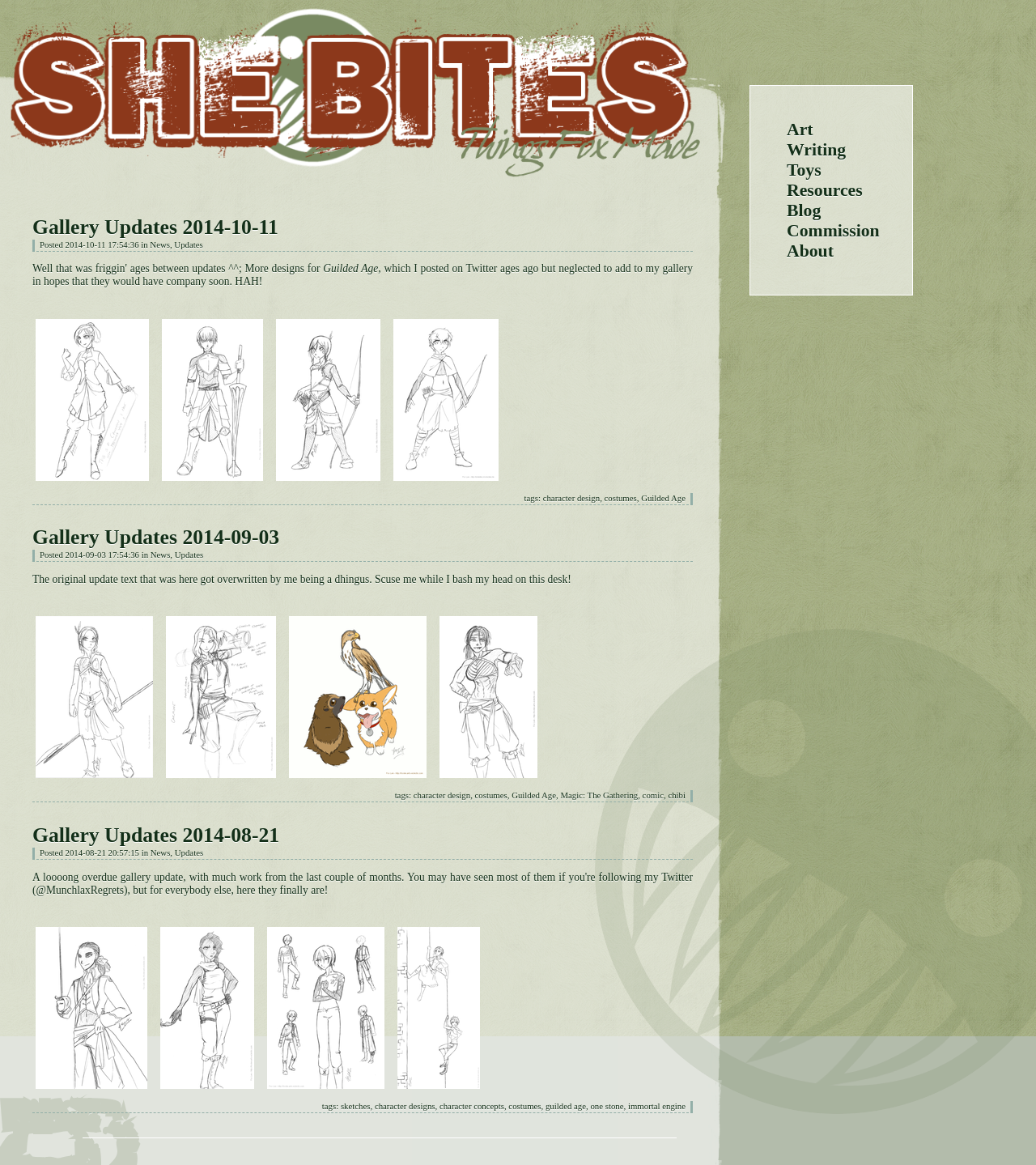From the given element description: "Fire Engines to Vietnam", find the bounding box for the UI element. Provide the coordinates as four float numbers between 0 and 1, in the order [left, top, right, bottom].

None